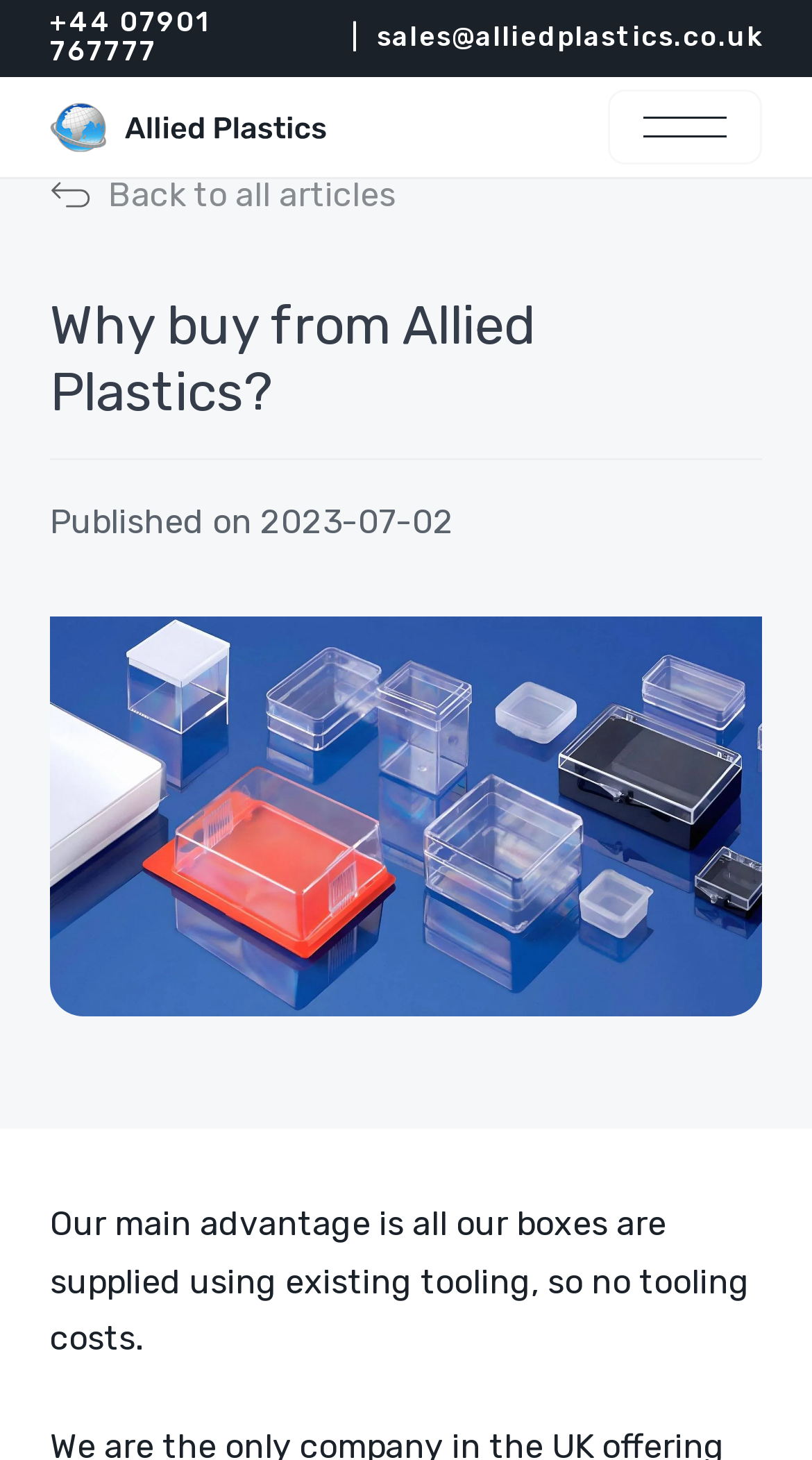What is the company name in the logo? Based on the screenshot, please respond with a single word or phrase.

Allied Plastics